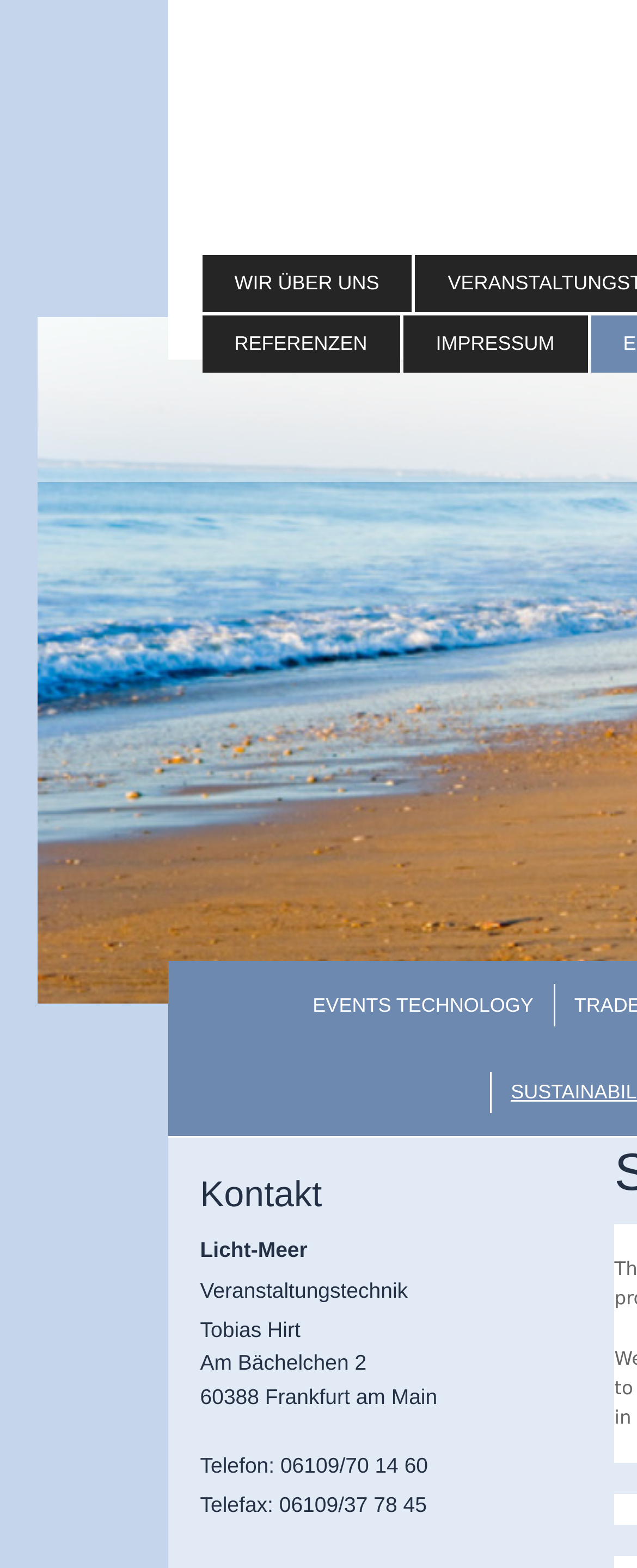From the details in the image, provide a thorough response to the question: What is the type of service provided by the company?

I inferred the type of service provided by the company by looking at the link element with the text 'EVENTS TECHNOLOGY' at coordinates [0.46, 0.628, 0.868, 0.654], which suggests that the company is involved in event technology services.